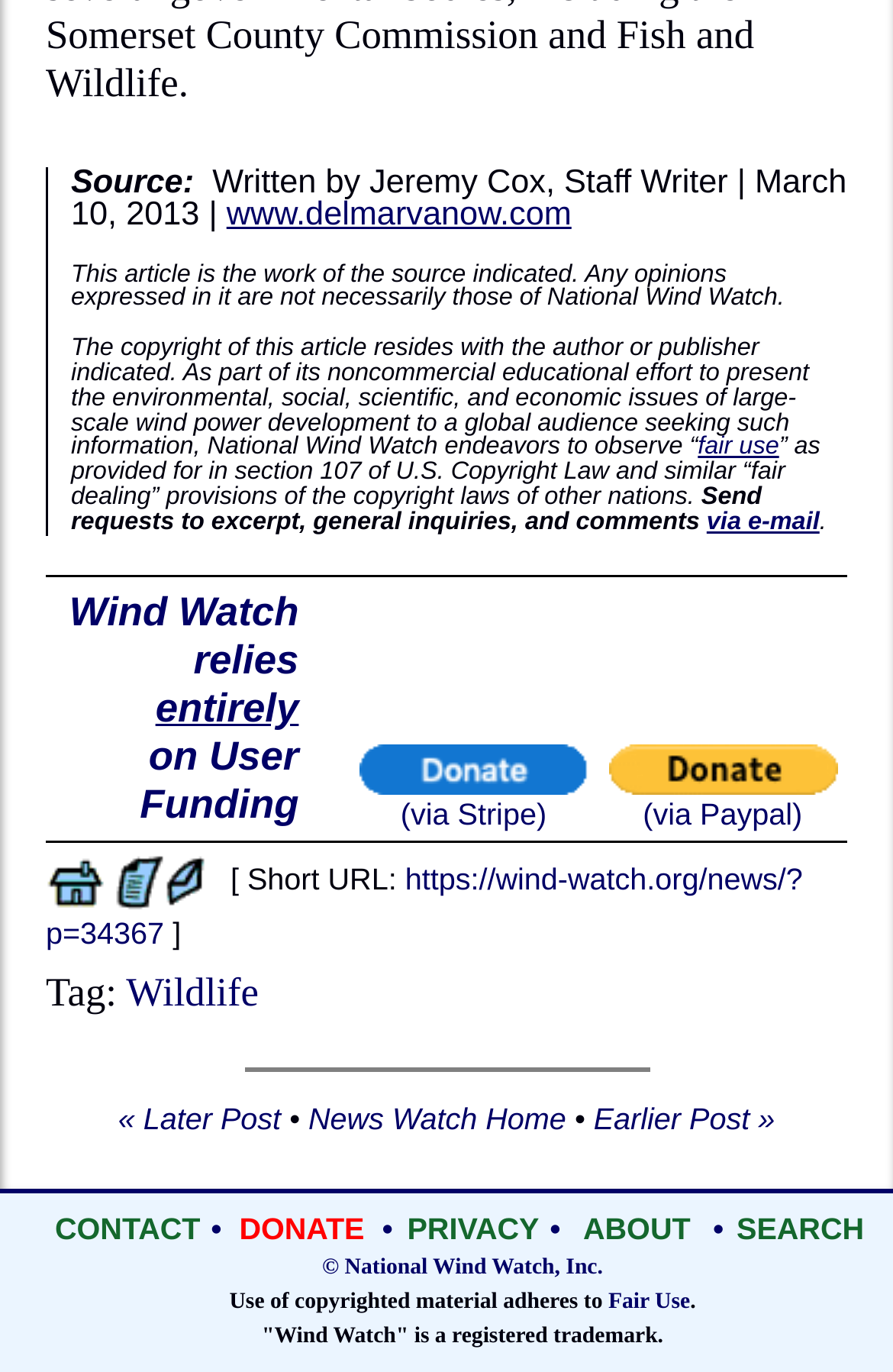Indicate the bounding box coordinates of the element that needs to be clicked to satisfy the following instruction: "Donate via Stripe". The coordinates should be four float numbers between 0 and 1, i.e., [left, top, right, bottom].

[0.402, 0.552, 0.659, 0.608]